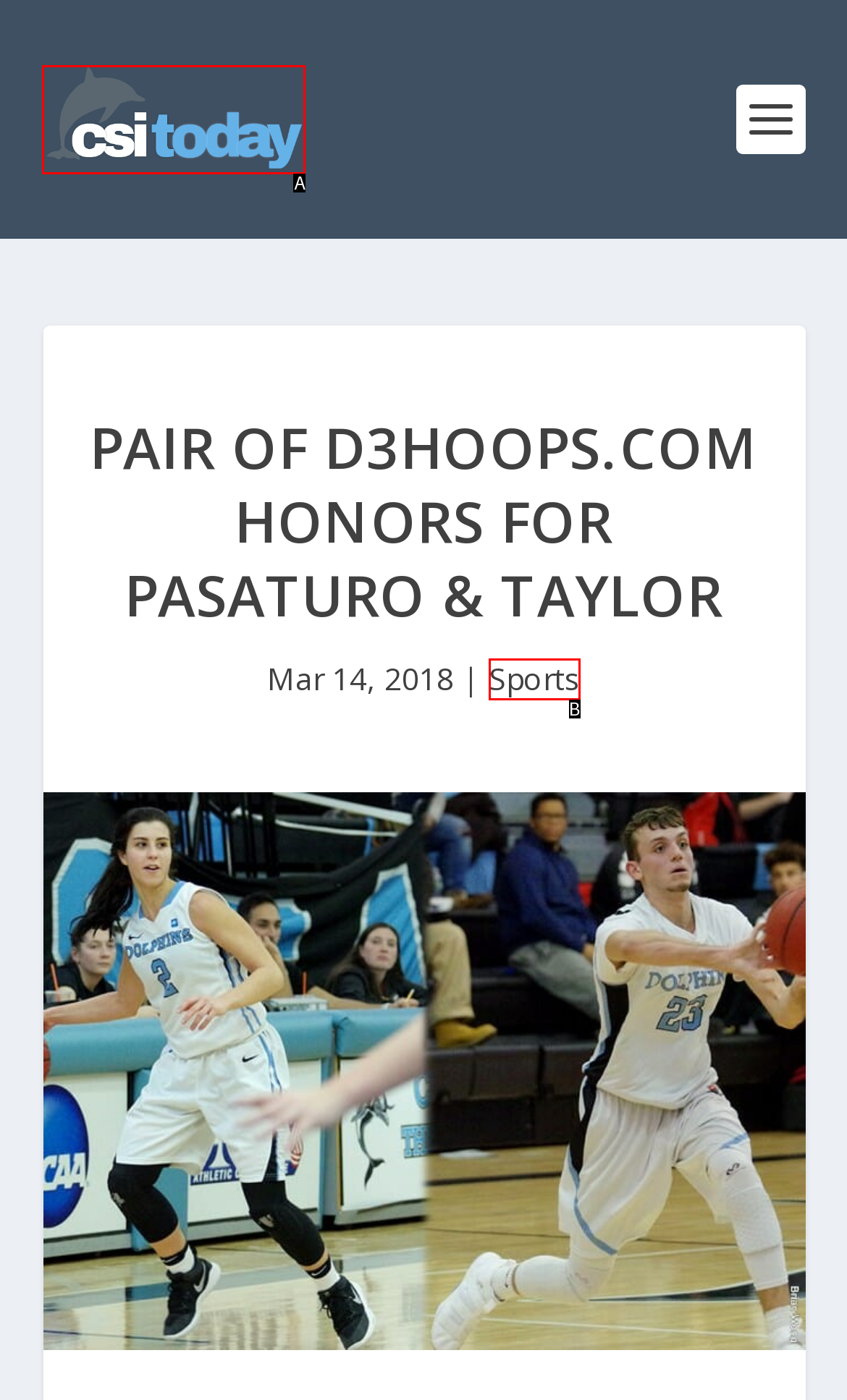Find the option that aligns with: Sports
Provide the letter of the corresponding option.

B